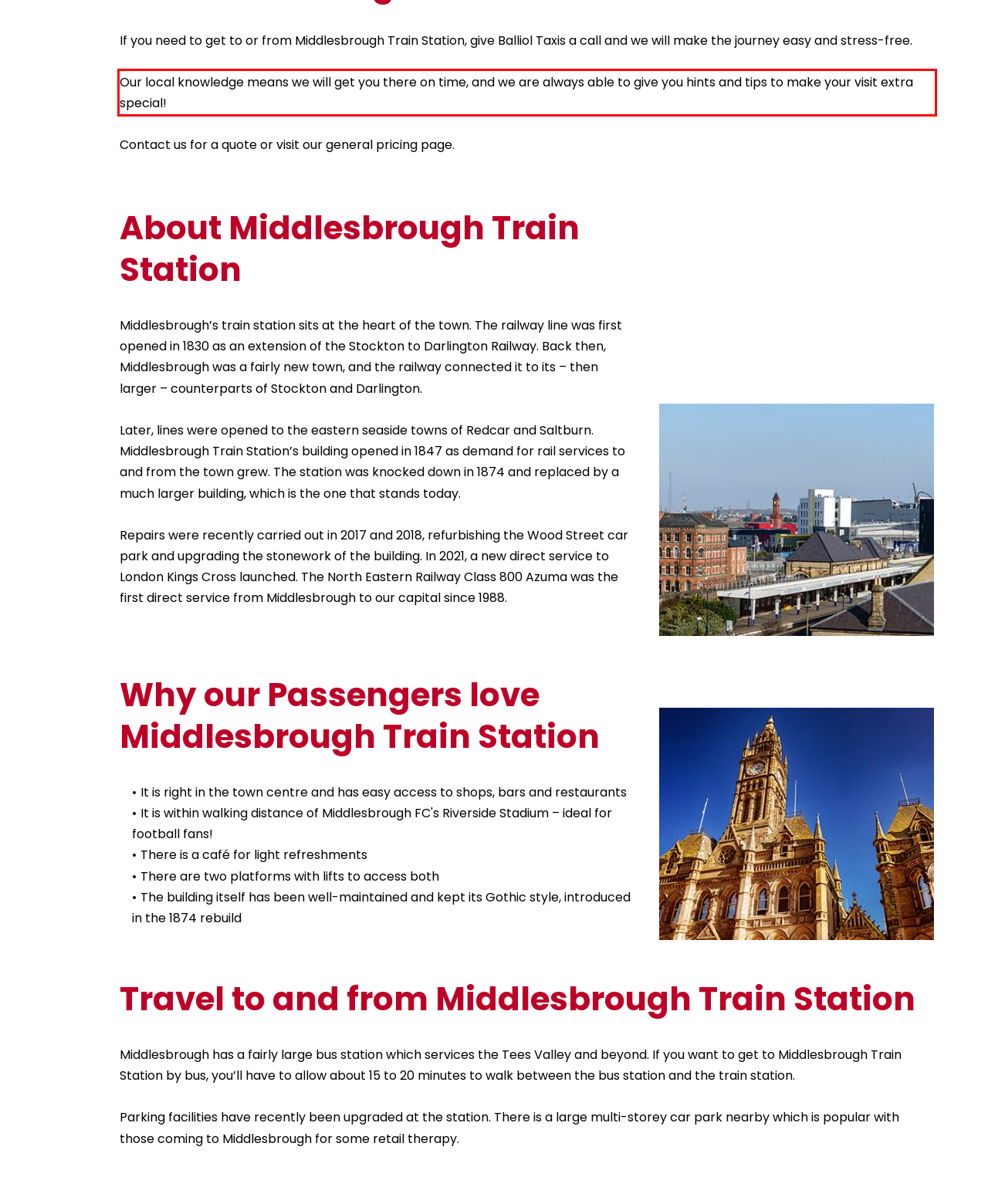You are presented with a webpage screenshot featuring a red bounding box. Perform OCR on the text inside the red bounding box and extract the content.

Our local knowledge means we will get you there on time, and we are always able to give you hints and tips to make your visit extra special!